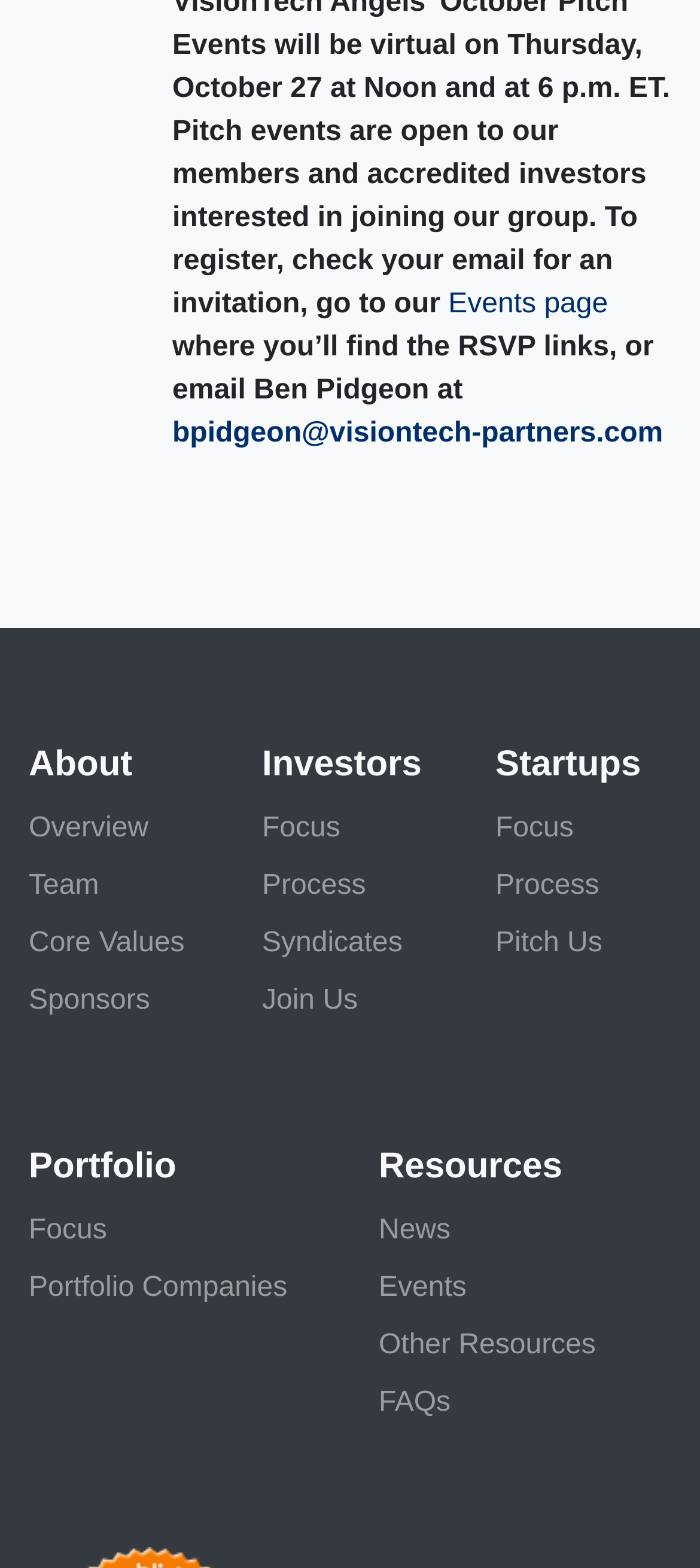Provide a short, one-word or phrase answer to the question below:
What is the last link under 'Resources' section?

FAQs